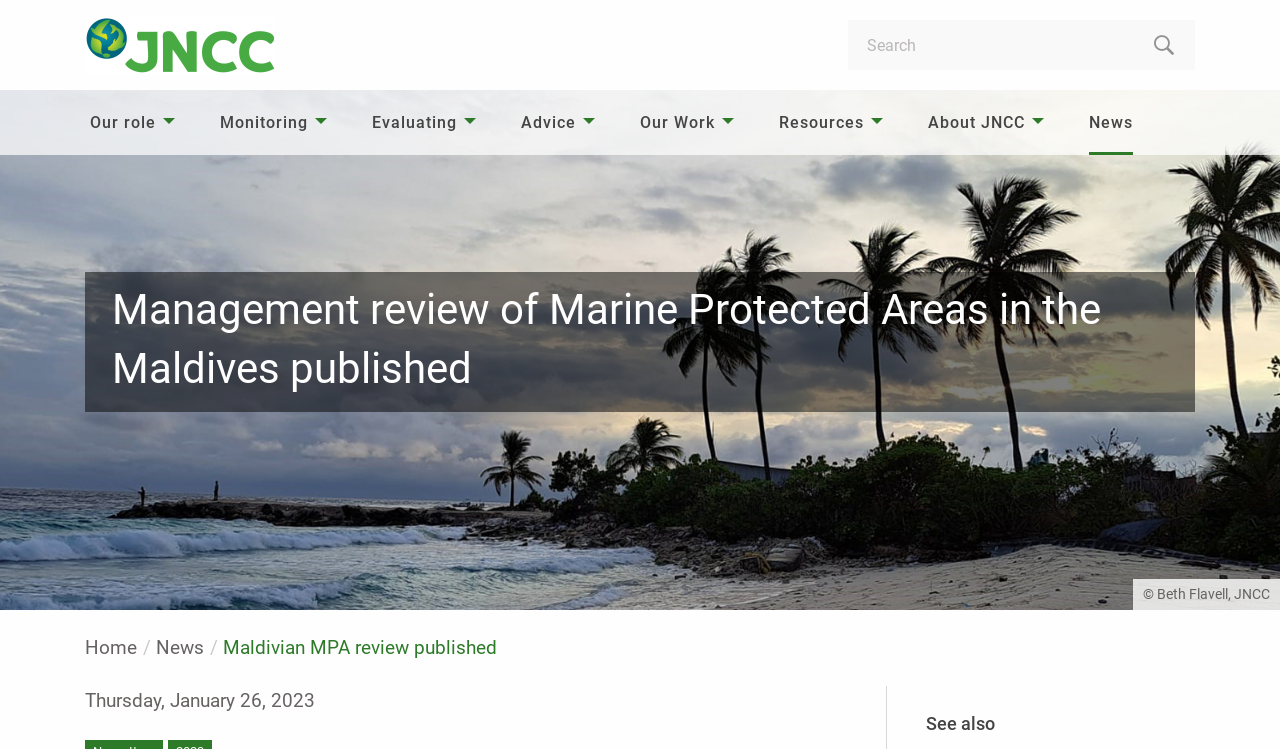Pinpoint the bounding box coordinates of the element you need to click to execute the following instruction: "Go to JNCC homepage". The bounding box should be represented by four float numbers between 0 and 1, in the format [left, top, right, bottom].

[0.066, 0.043, 0.216, 0.074]